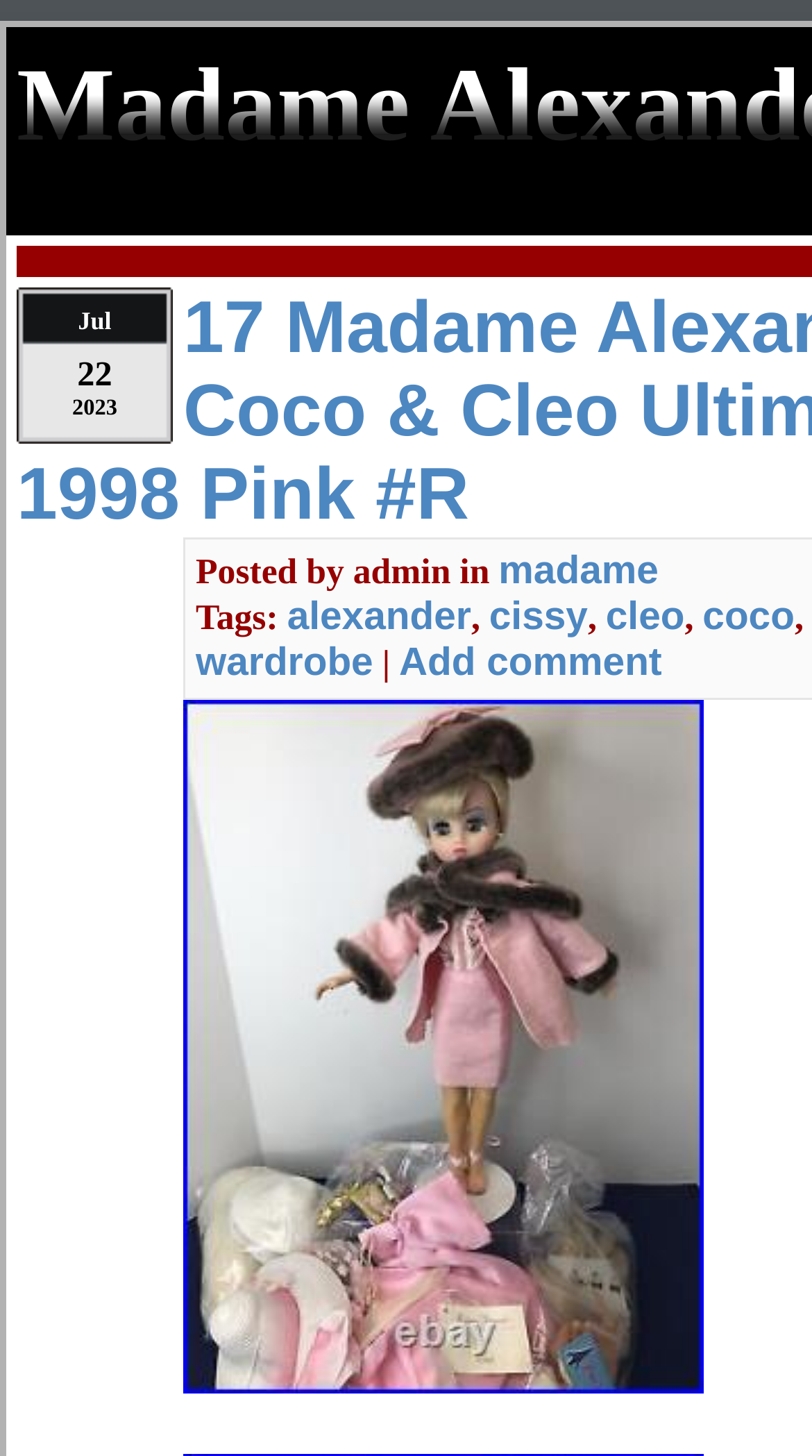Determine the bounding box coordinates of the UI element described below. Use the format (top-left x, top-left y, bottom-right x, bottom-right y) with floating point numbers between 0 and 1: LIFE

None